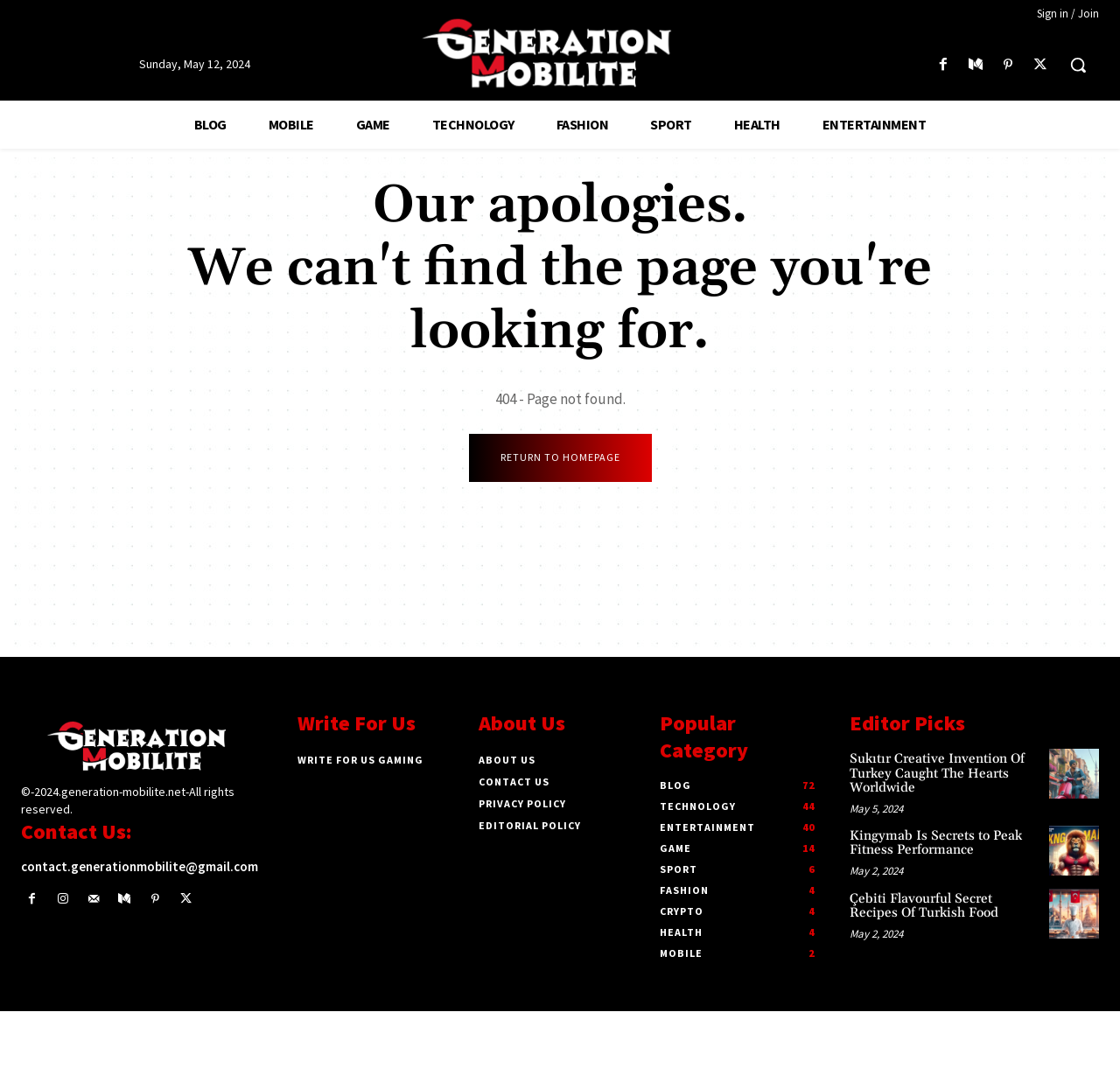Determine the bounding box coordinates for the clickable element required to fulfill the instruction: "Search for something". Provide the coordinates as four float numbers between 0 and 1, i.e., [left, top, right, bottom].

[0.944, 0.04, 0.981, 0.079]